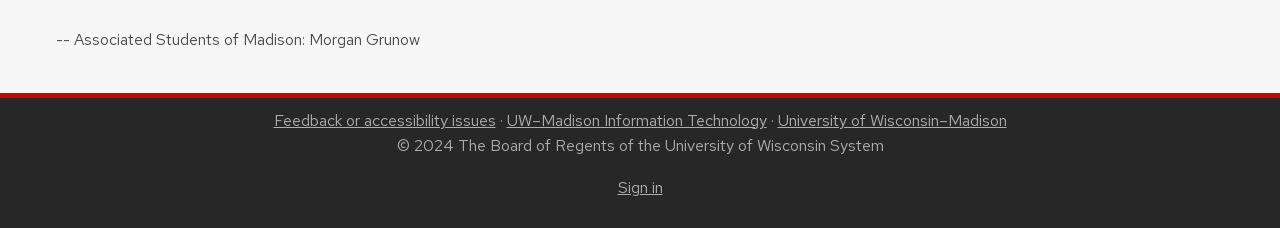Answer the question in a single word or phrase:
How many links are present at the bottom of the webpage?

4